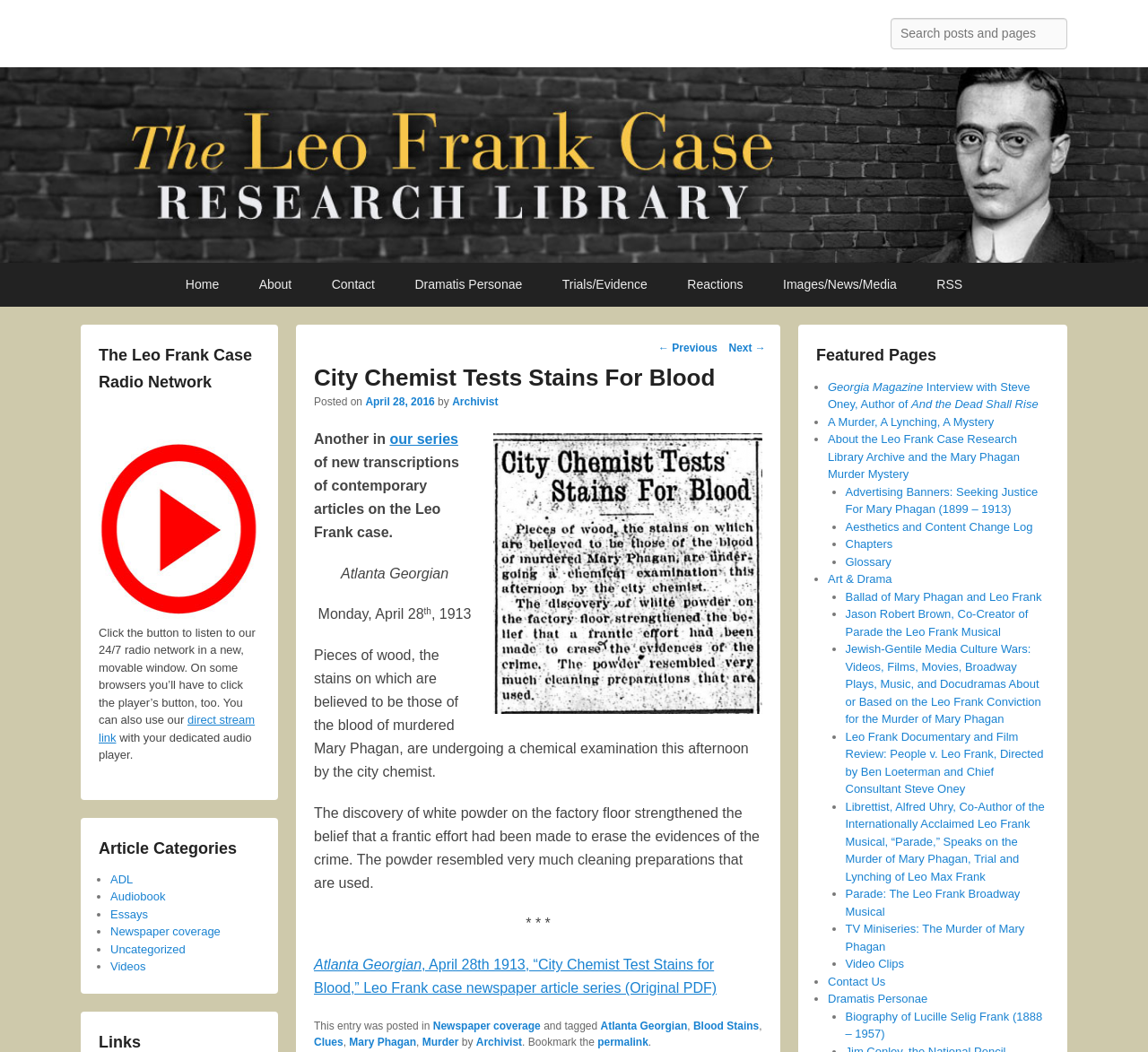What is the name of the research library?
Using the visual information, reply with a single word or short phrase.

The Leo Frank Case Research Library